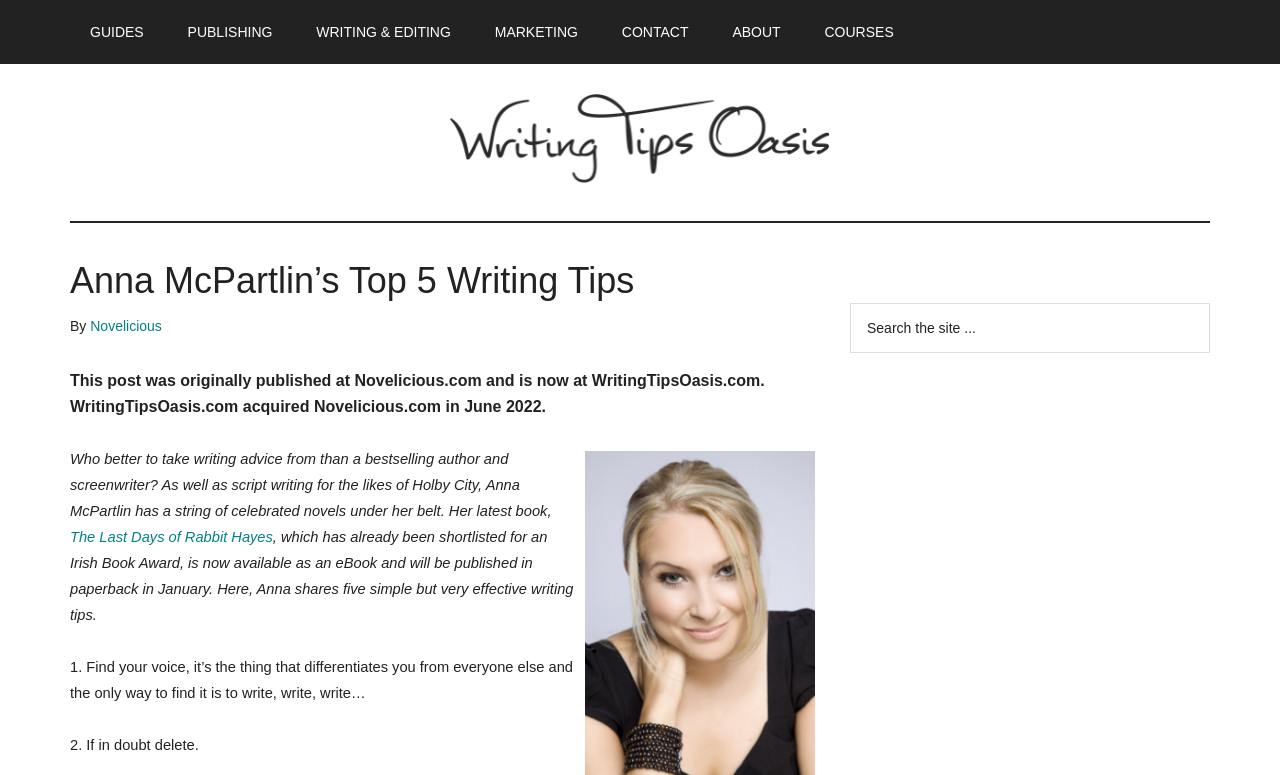Use the details in the image to answer the question thoroughly: 
What is the name of the website?

I determined the name of the website by looking at the link element with the text 'Writing Tips Oasis' and the image element with the same text, which suggests that it is the logo of the website.